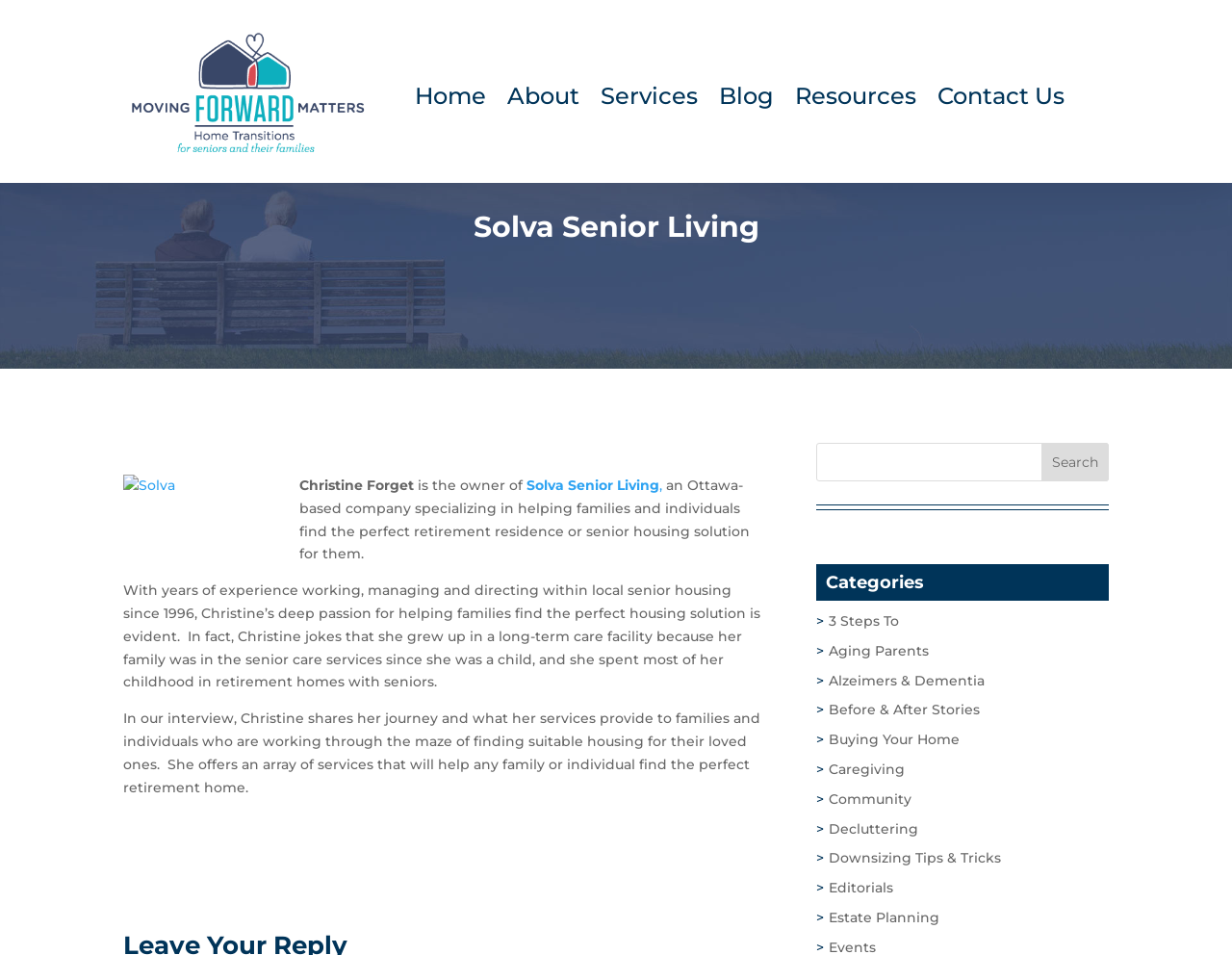Please find the bounding box coordinates of the section that needs to be clicked to achieve this instruction: "Contact Us".

[0.761, 0.094, 0.864, 0.116]